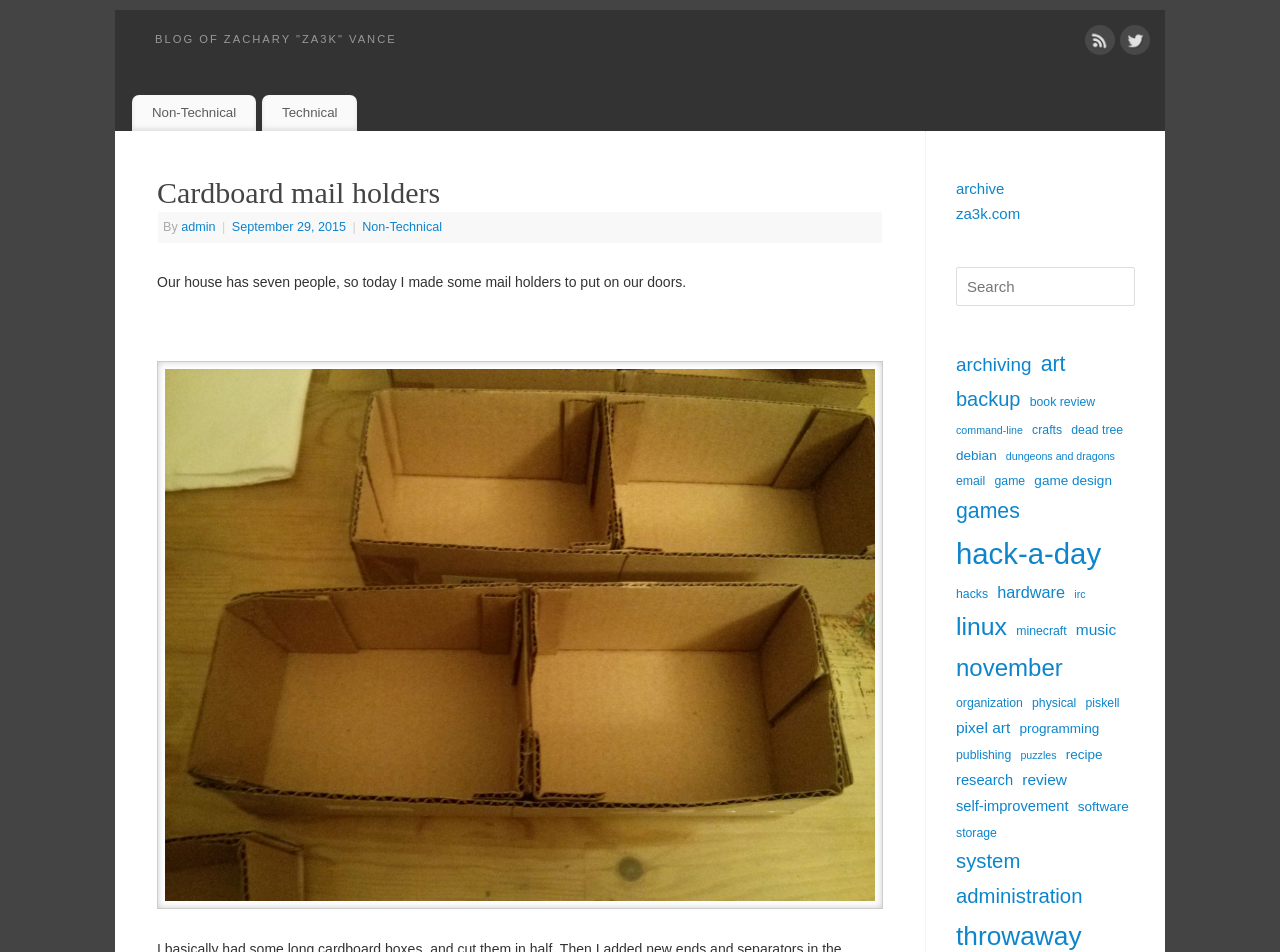Provide a brief response in the form of a single word or phrase:
Who is the author of the blog post?

admin